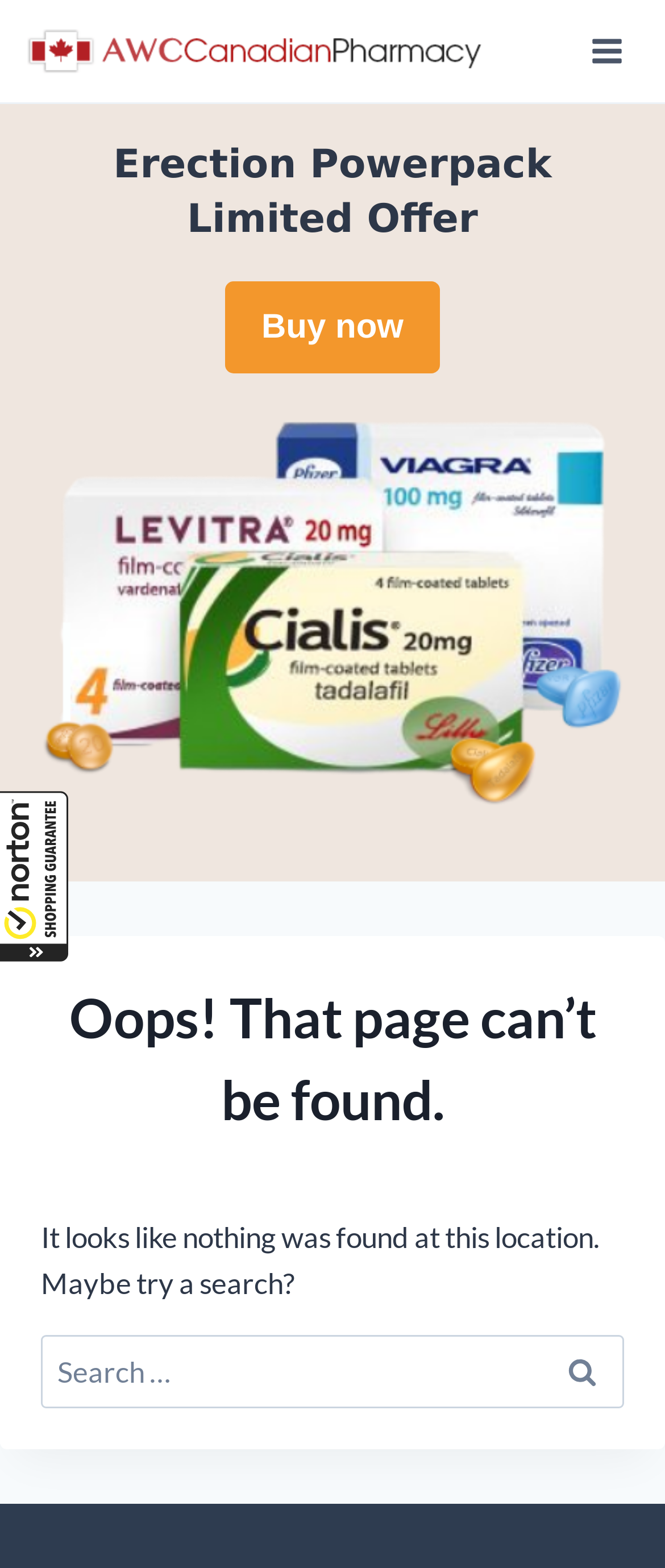Locate the bounding box of the UI element with the following description: "alt="logo"".

[0.041, 0.018, 0.733, 0.047]